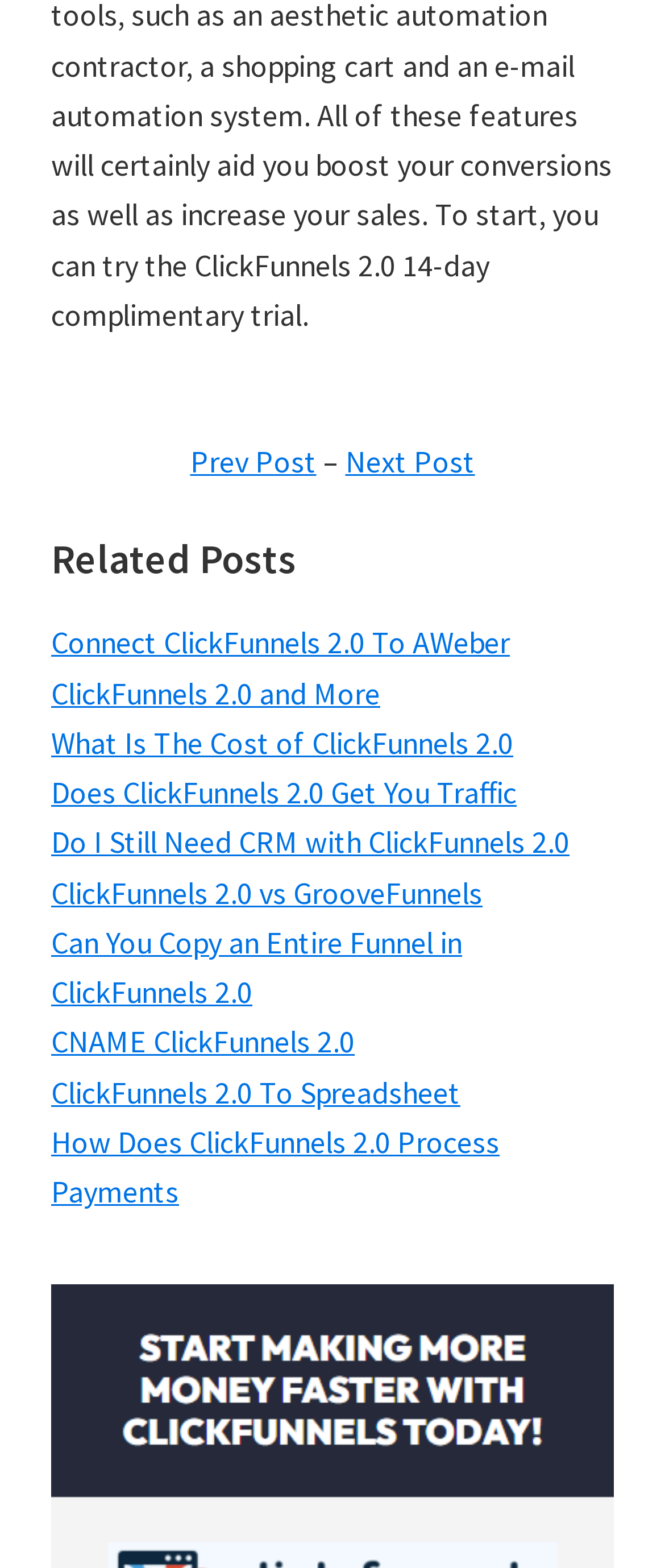Could you provide the bounding box coordinates for the portion of the screen to click to complete this instruction: "Read about the benefits of metal roofing"?

None